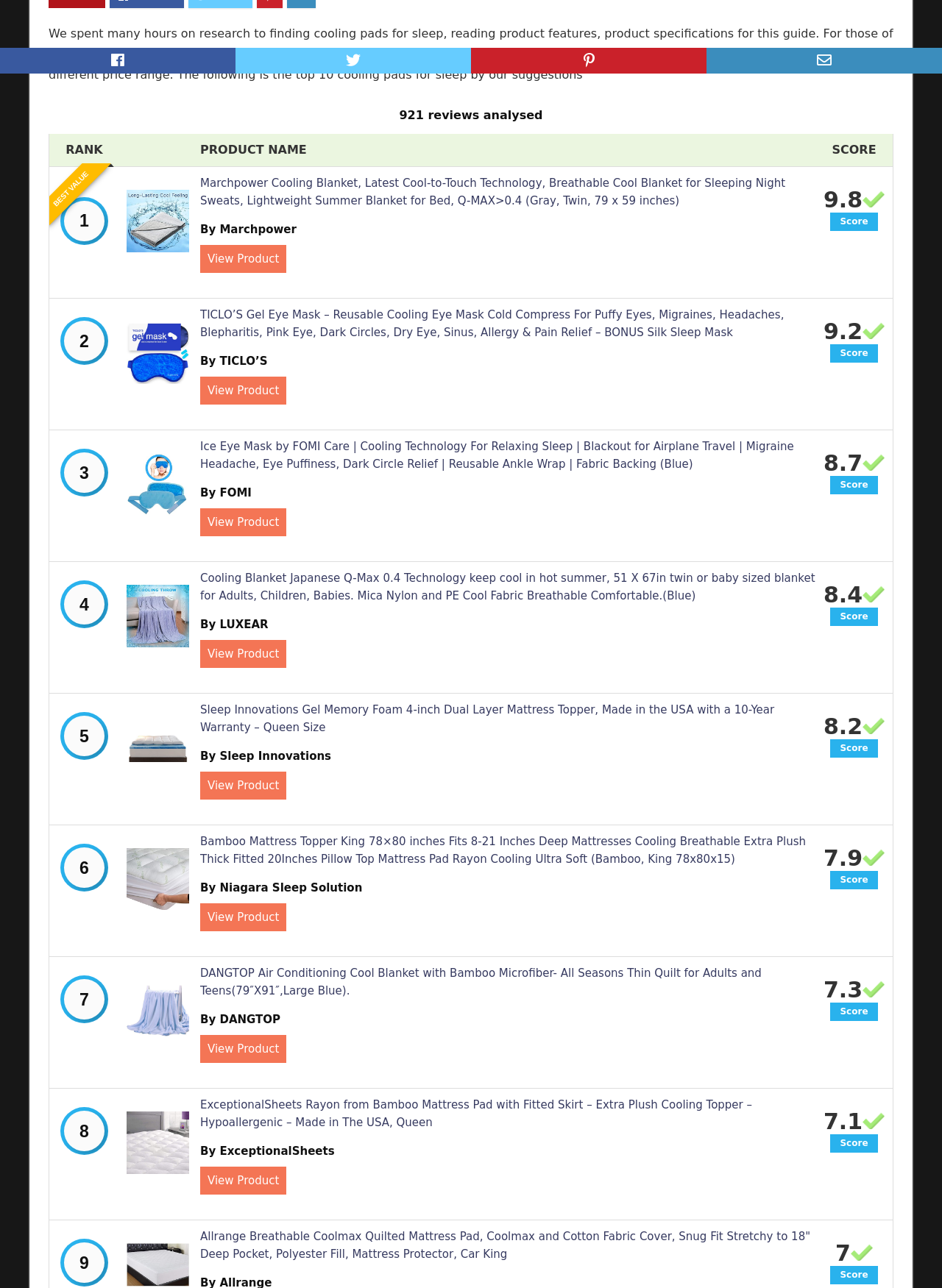Determine the bounding box coordinates of the clickable region to carry out the instruction: "View product details of TICLO'S Gel Eye Mask".

[0.134, 0.253, 0.201, 0.261]